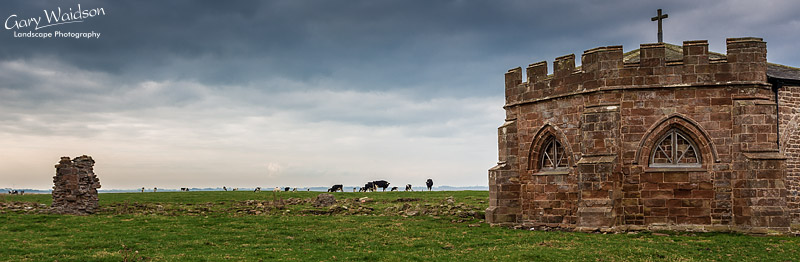Illustrate the scene in the image with a detailed description.

In this striking landscape photograph titled "Cockersand Abbey - Fine Art Landscape Photography," captured by Gary Waidson, the viewer is transported to a serene and historical setting. The image prominently features the remnants of Cockersand Abbey, a 12th-century ruin that stands as a testament to the area's rich history. The abbey's architectural elements, including its arched windows and sturdy stone walls, are beautifully complemented by the lush green fields that surround it, creating a harmonious blend of nature and history.

In the background, a herd of cows grazes peacefully, a reminder of the pastoral life that defines this tranquil landscape. Above, the sky is filled with moody clouds, painting a dramatic backdrop that enhances the overall atmosphere of the scene. The photograph invites viewers to reflect on the passage of time and the stories that linger in the ruins, all while appreciating the natural beauty of the surroundings.